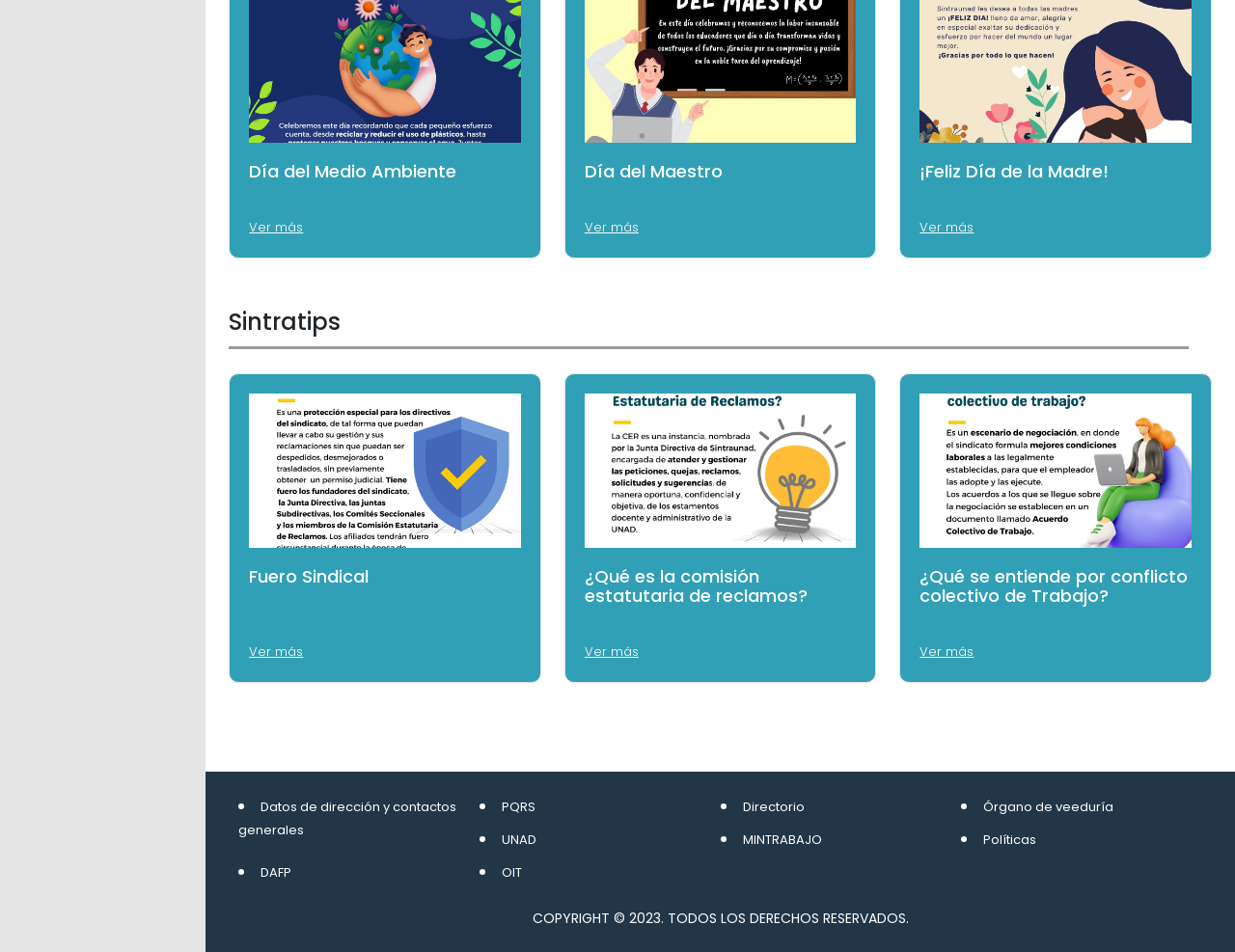What is the name of the organization?
Carefully analyze the image and provide a detailed answer to the question.

The name of the organization can be found in the heading element with the text 'Sintratips' located at the top of the webpage, with a bounding box coordinate of [0.185, 0.324, 0.962, 0.366].